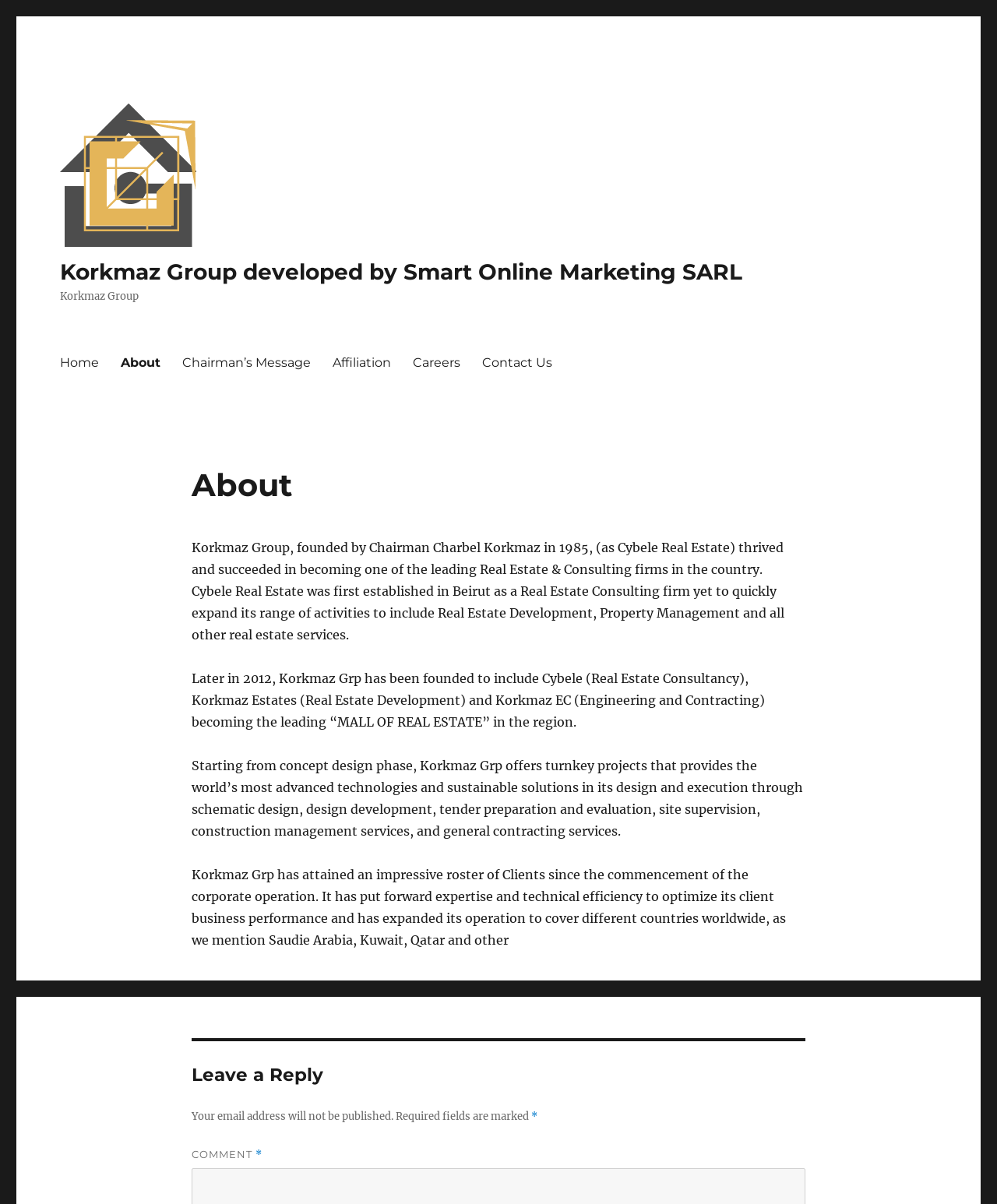How many countries has Korkmaz Group expanded to?
Using the information presented in the image, please offer a detailed response to the question.

The number of countries Korkmaz Group has expanded to can be inferred from the StaticText element that says 'It has put forward expertise and technical efficiency to optimize its client business performance and has expanded its operation to cover different countries worldwide, as we mention Saudie Arabia, Kuwait, Qatar and other'. This indicates that the company has expanded to at least 4 countries.